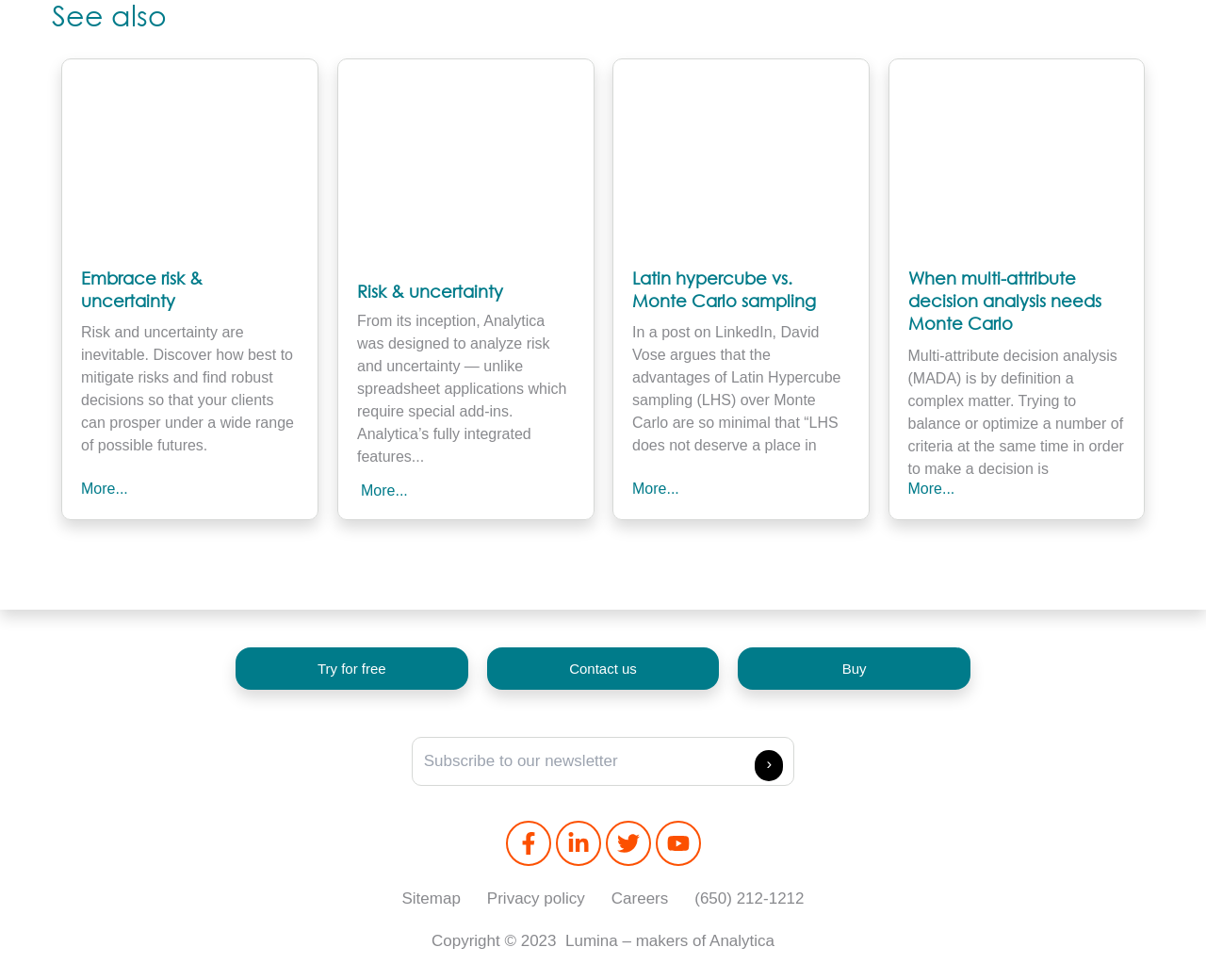Provide the bounding box coordinates of the area you need to click to execute the following instruction: "Visit the 'Risk & uncertainty' page".

[0.296, 0.286, 0.417, 0.308]